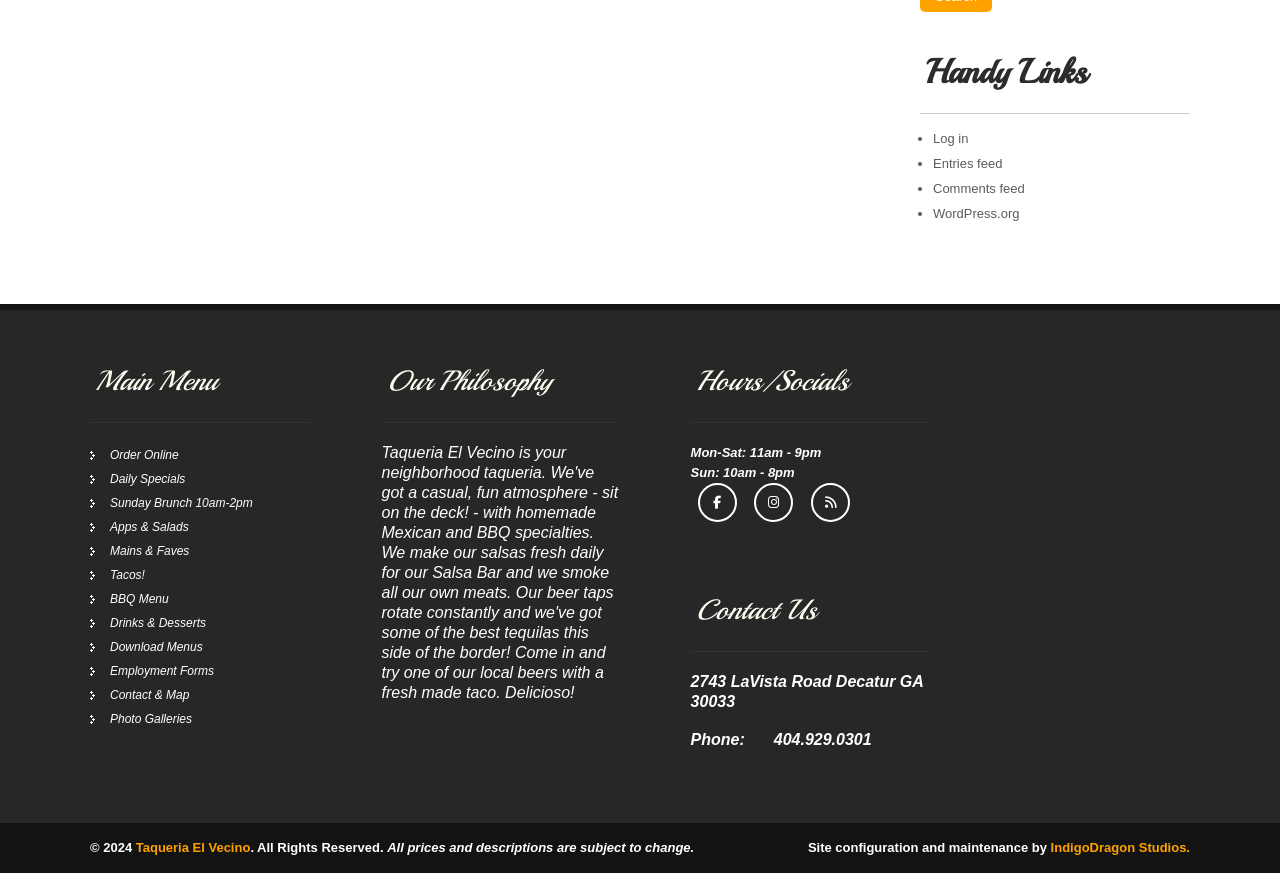Based on what you see in the screenshot, provide a thorough answer to this question: What is the phone number of the restaurant?

I found the phone number by looking at the 'Contact Us' section, where it lists the address and phone number of the restaurant. The phone number is listed as '404.929.0301'.